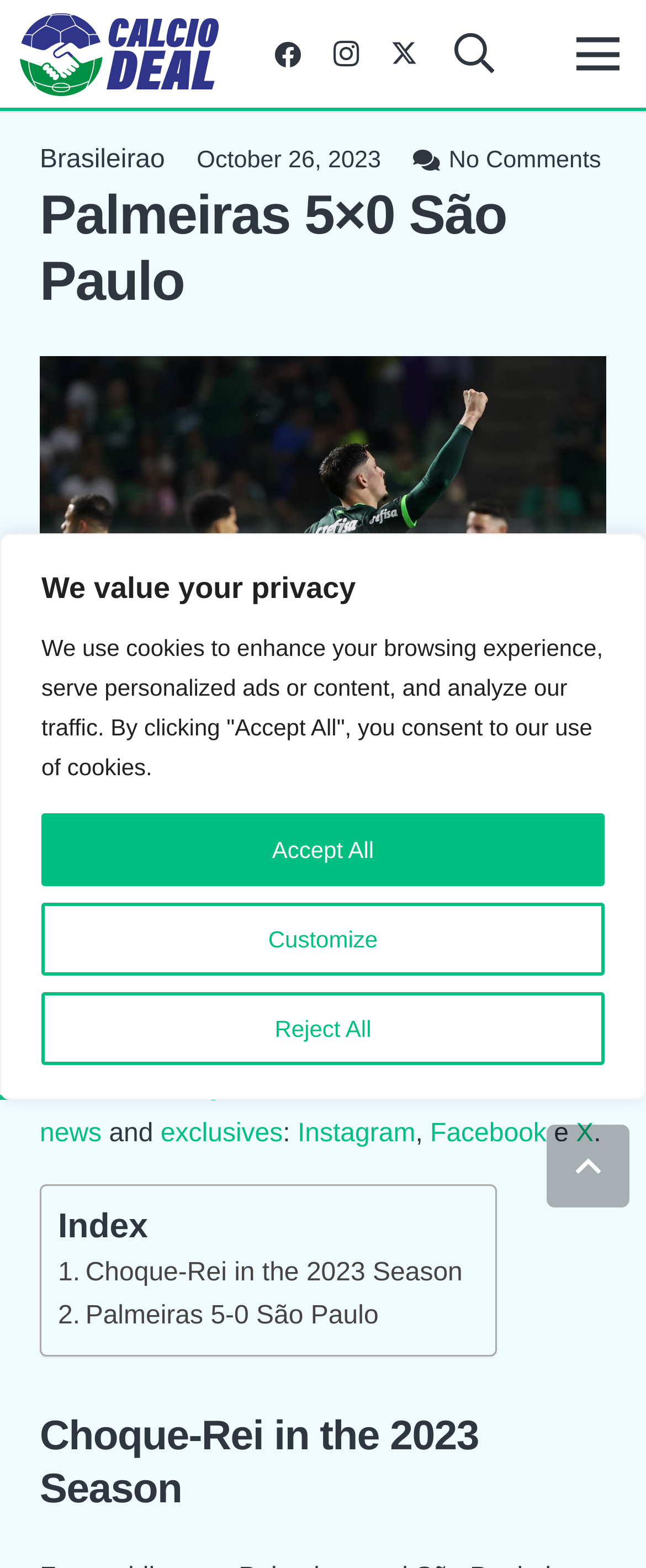Can you show the bounding box coordinates of the region to click on to complete the task described in the instruction: "Click the search button"?

[0.667, 0.0, 0.802, 0.069]